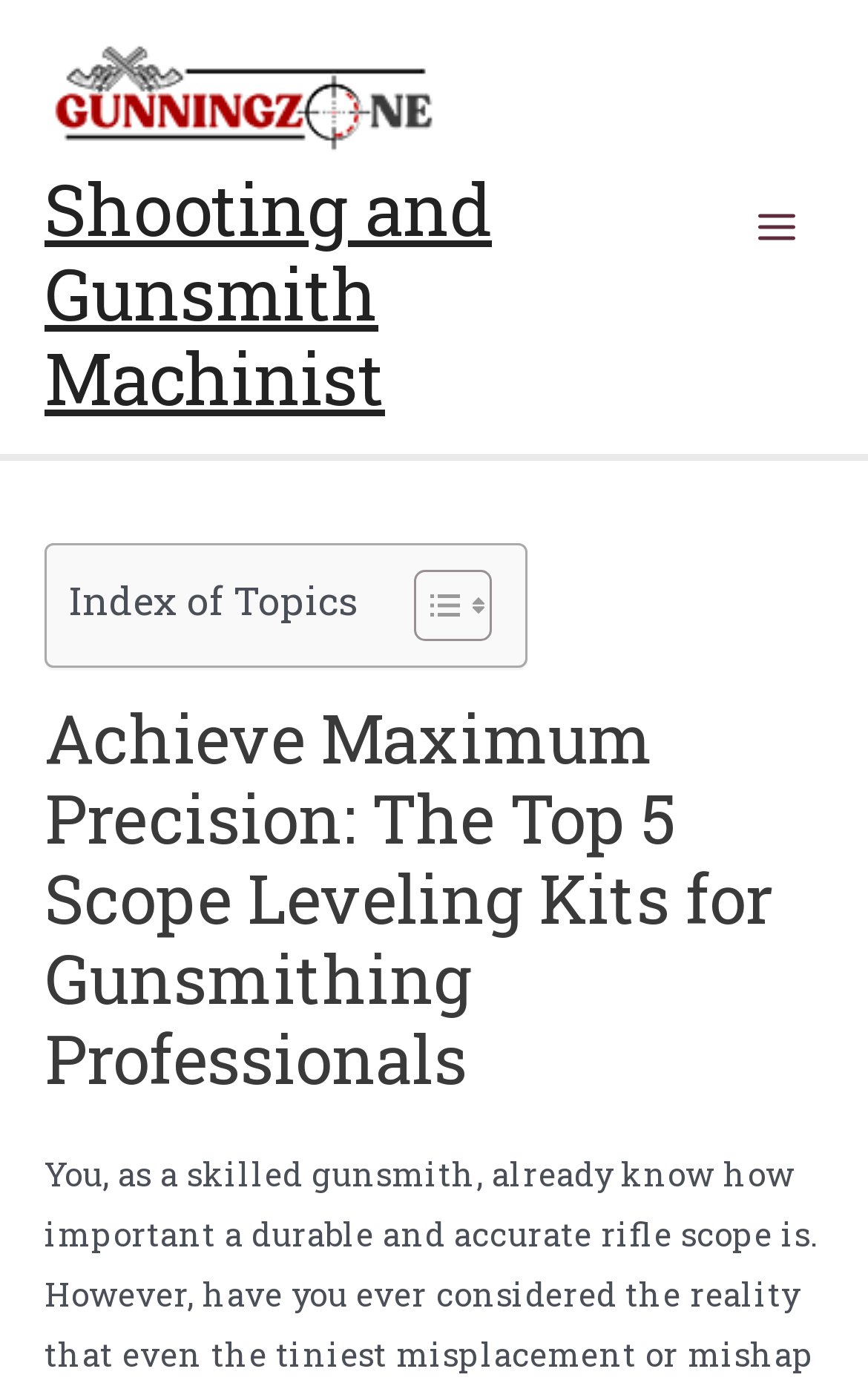Explain the webpage in detail, including its primary components.

The webpage is about gunsmithing and scope leveling kits, with a focus on achieving maximum precision. At the top left of the page, there is a link to "Gunning Zone" accompanied by an image with the same name. Below this, there is another link to "Shooting and Gunsmith Machinist". 

On the top right, there is a button labeled "Main Menu" with an image next to it. When expanded, it reveals a layout table with a heading "Index of Topics" and a link to "Toggle Table of Content" with two small images. 

The main content of the page is headed by a large heading that reads "Achieve Maximum Precision: The Top 5 Scope Leveling Kits for Gunsmithing Professionals", which takes up a significant portion of the page.